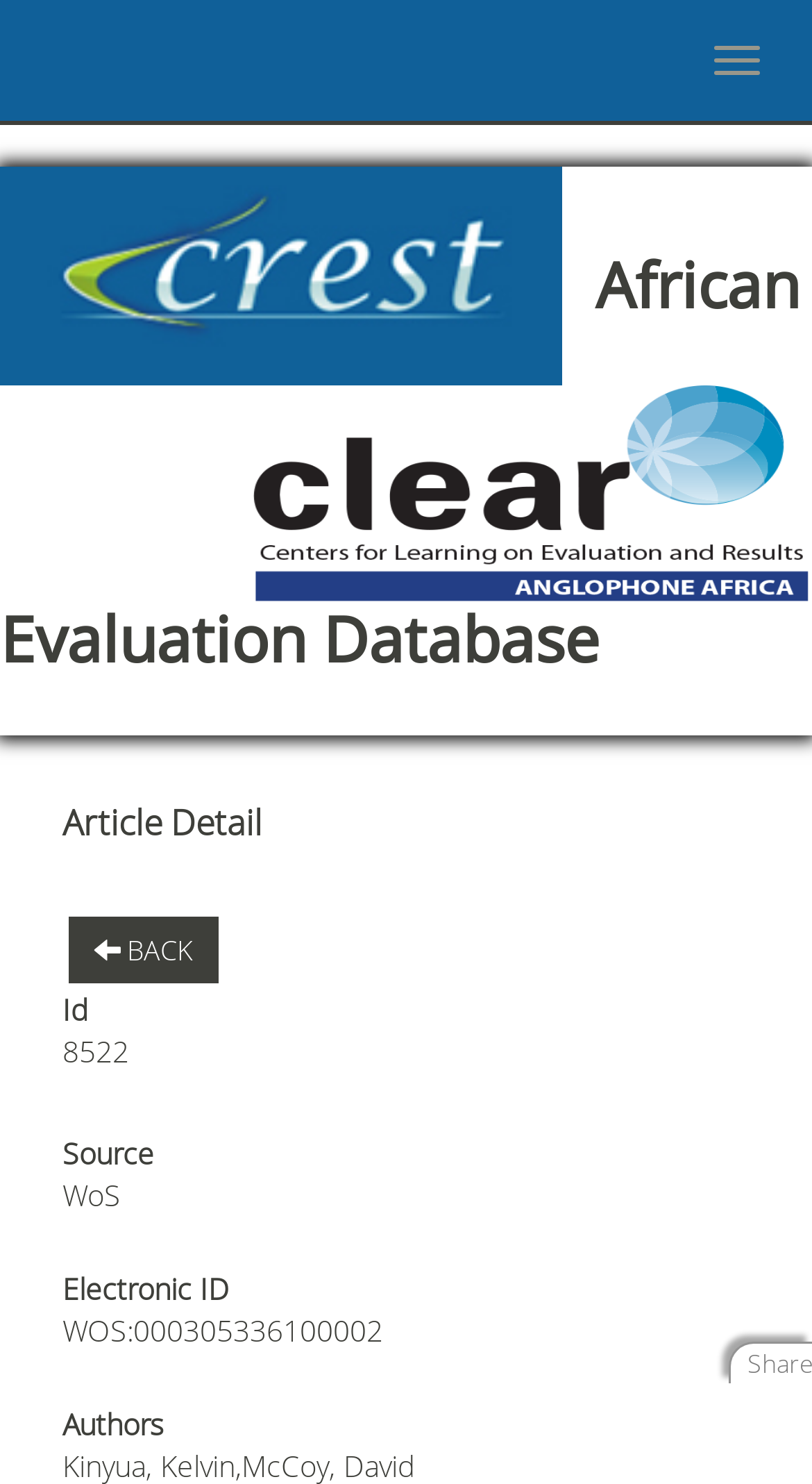What is the ID of the article?
Provide a detailed and well-explained answer to the question.

I found the ID of the article by looking at the text 'Id' and its corresponding value '8522' which is located below the 'Article Detail' text.